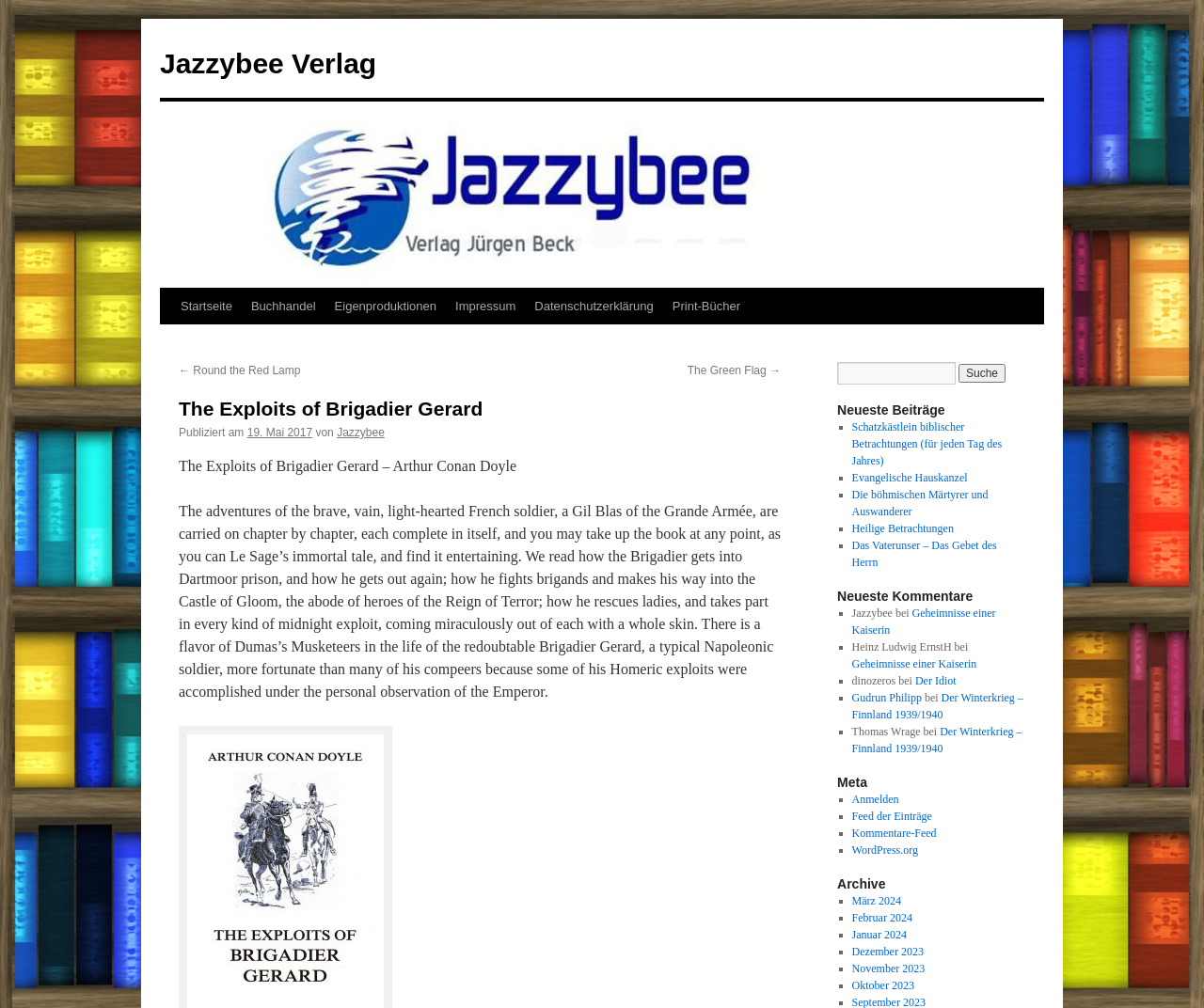Could you locate the bounding box coordinates for the section that should be clicked to accomplish this task: "Browse the archive".

[0.695, 0.868, 0.852, 0.885]